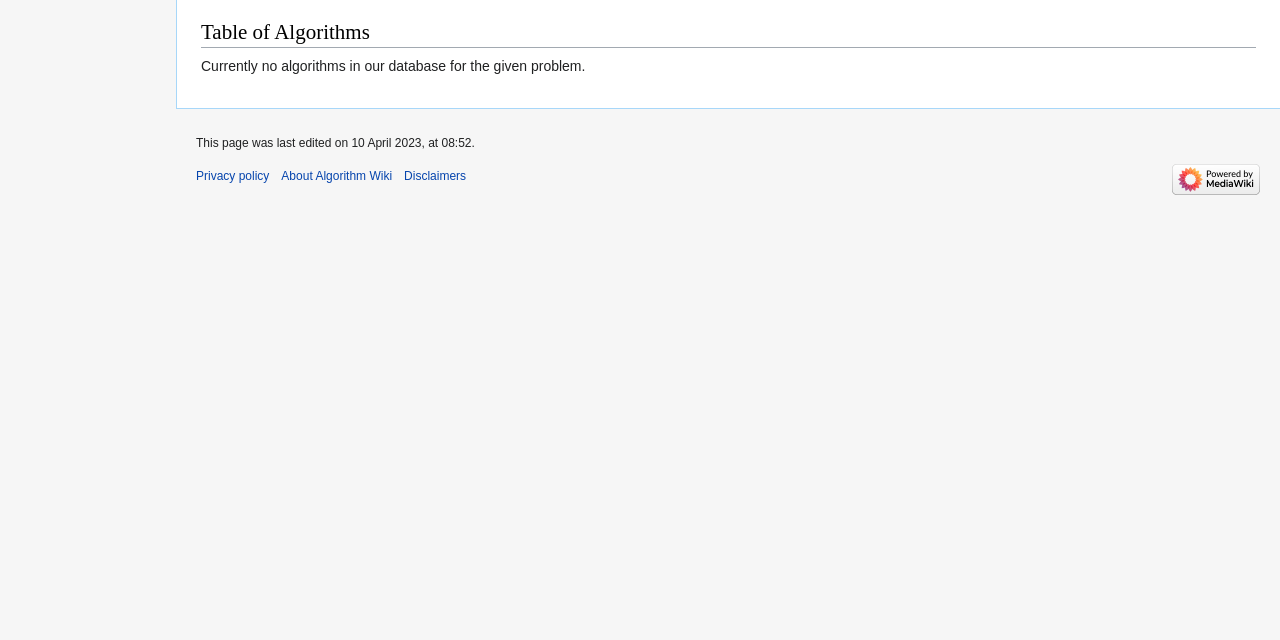Please find the bounding box for the UI component described as follows: "Privacy policy".

[0.153, 0.264, 0.21, 0.286]